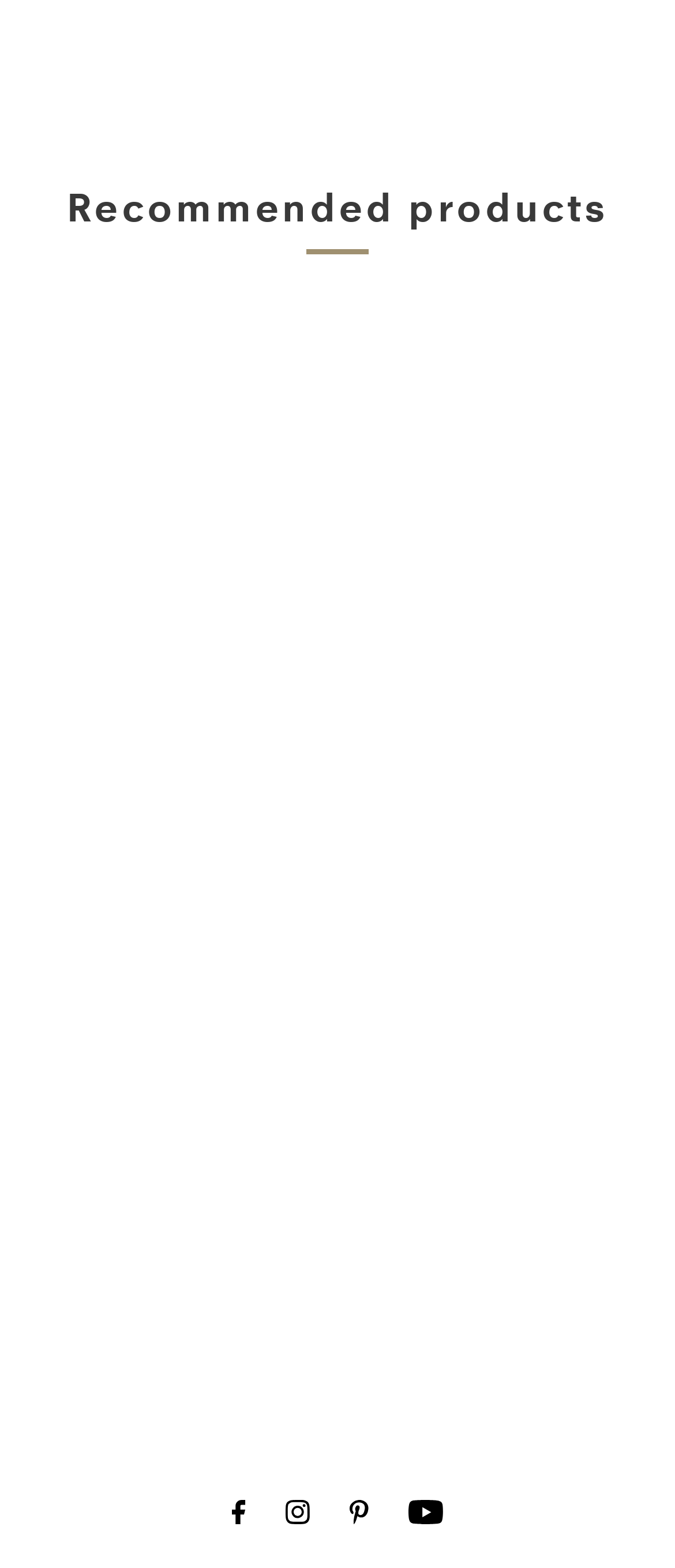Determine the bounding box coordinates of the clickable region to follow the instruction: "Check the 'Regular Price' of the third product".

[0.26, 0.888, 0.378, 0.929]